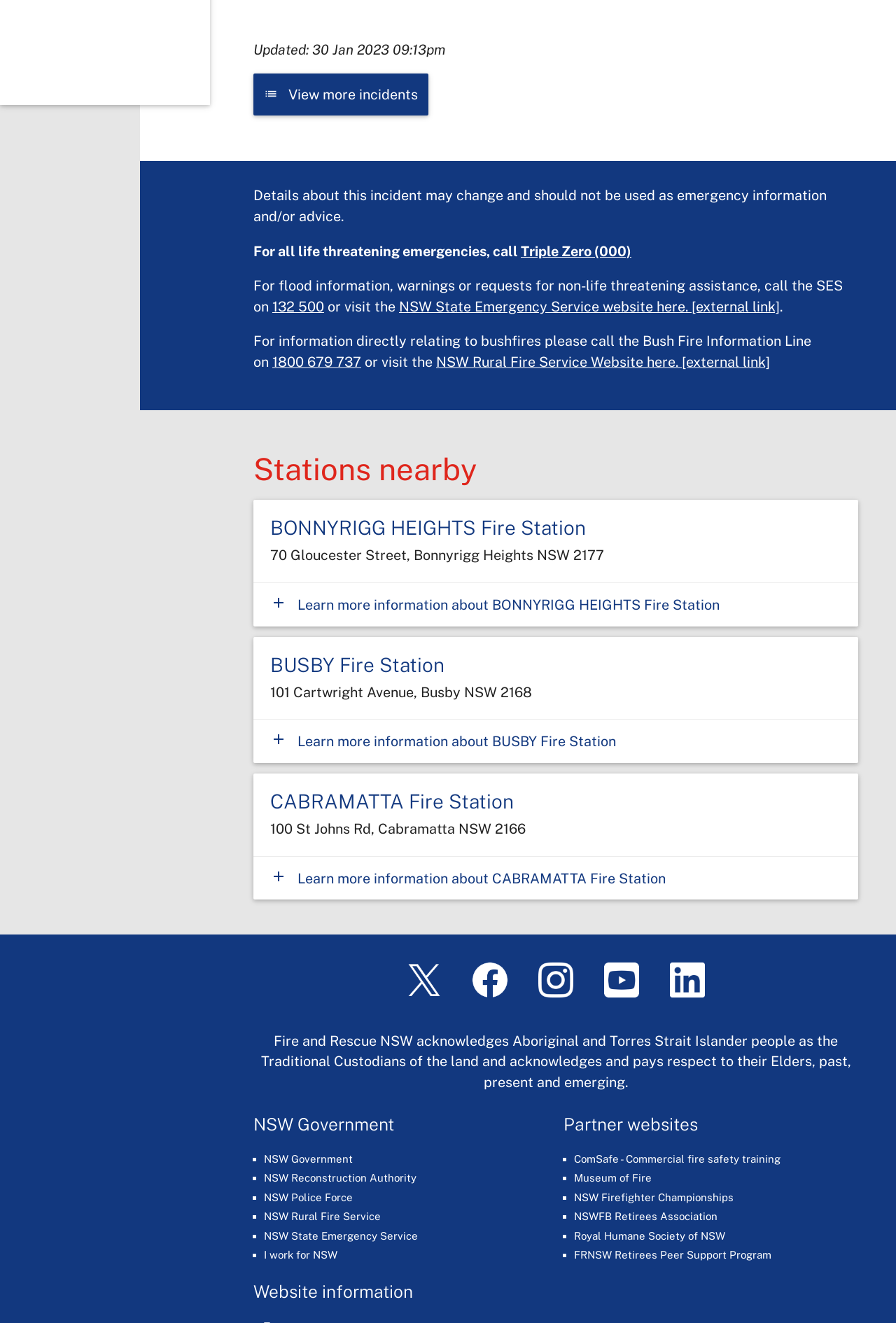Locate the bounding box coordinates of the element to click to perform the following action: 'Check the Twitter page'. The coordinates should be given as four float values between 0 and 1, in the form of [left, top, right, bottom].

[0.438, 0.757, 0.509, 0.766]